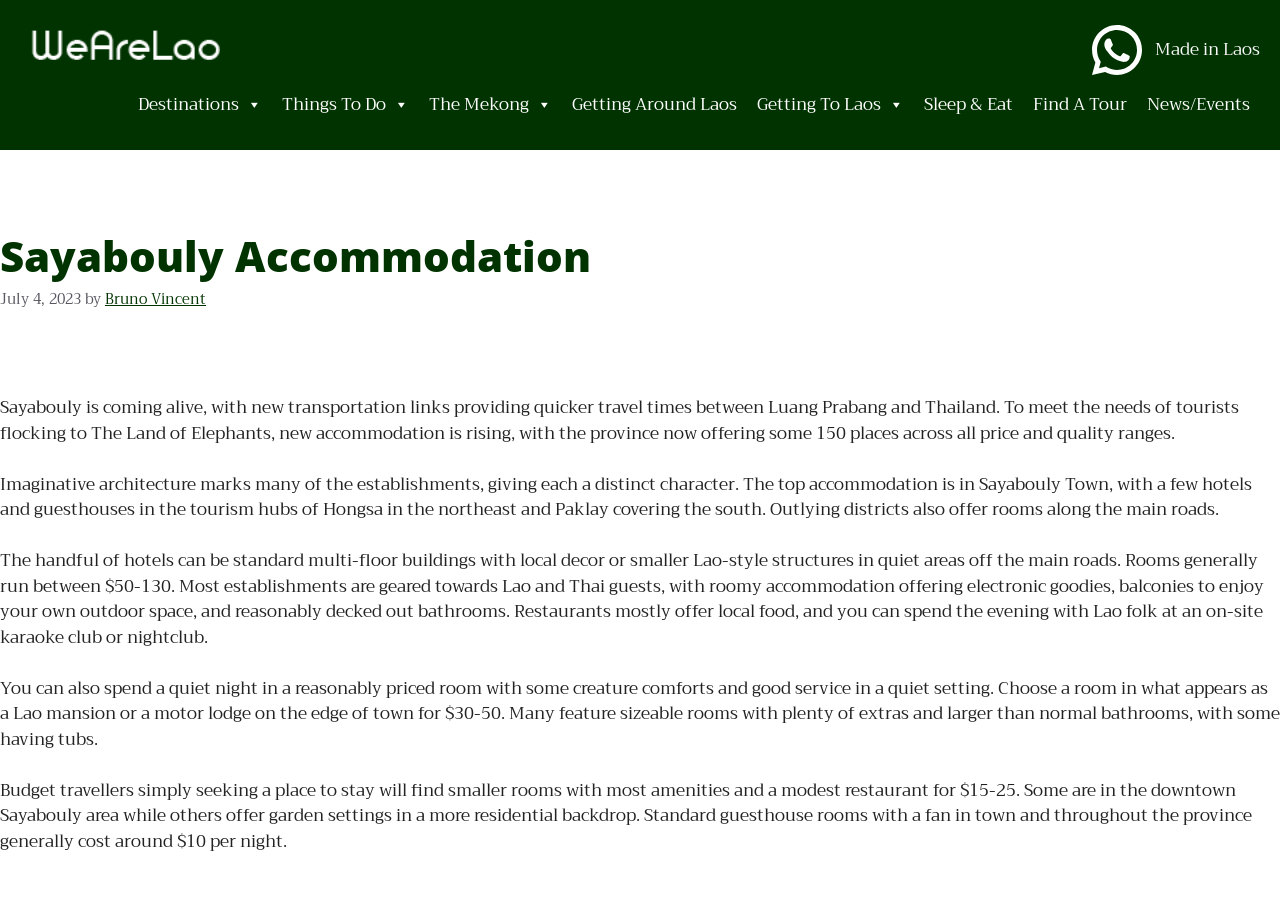Create an elaborate caption that covers all aspects of the webpage.

The webpage is about Sayabouly Accommodation, providing information on various types of accommodations available in the province. At the top left corner, there is a small image with a link. On the top right corner, there is an upper navigation menu with links to WhatsApp and Made in Laos.

Below the navigation menu, there is a horizontal menu with links to different categories such as Destinations, Things To Do, The Mekong, Getting Around Laos, Getting To Laos, Sleep & Eat, Find A Tour, and News/Events. Each of these links has a dropdown menu with more options.

The main content of the webpage is divided into several paragraphs, starting with a heading "Sayabouly Accommodation" followed by a timestamp "July 4, 2023" and the author's name "Bruno Vincent". The paragraphs describe the accommodation options in Sayabouly, including new transportation links, imaginative architecture, and various types of establishments such as hotels, guesthouses, and rooms along the main roads. The text also provides information on the prices of these accommodations, ranging from $10 to $130 per night, and the amenities they offer.

There are no images on the page apart from the small image at the top left corner. The overall layout is organized, with clear headings and concise text, making it easy to read and navigate.